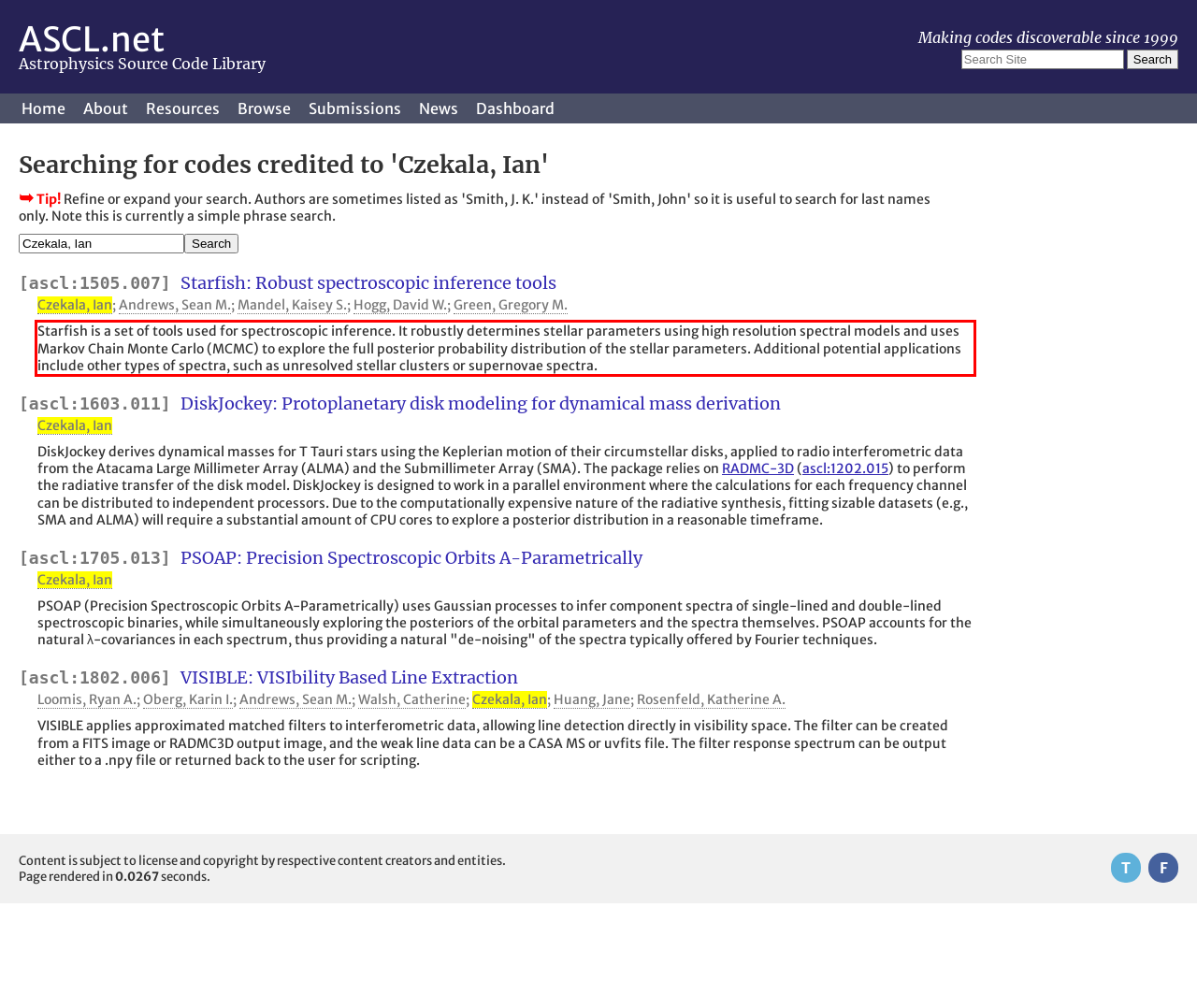Please recognize and transcribe the text located inside the red bounding box in the webpage image.

Starfish is a set of tools used for spectroscopic inference. It robustly determines stellar parameters using high resolution spectral models and uses Markov Chain Monte Carlo (MCMC) to explore the full posterior probability distribution of the stellar parameters. Additional potential applications include other types of spectra, such as unresolved stellar clusters or supernovae spectra.